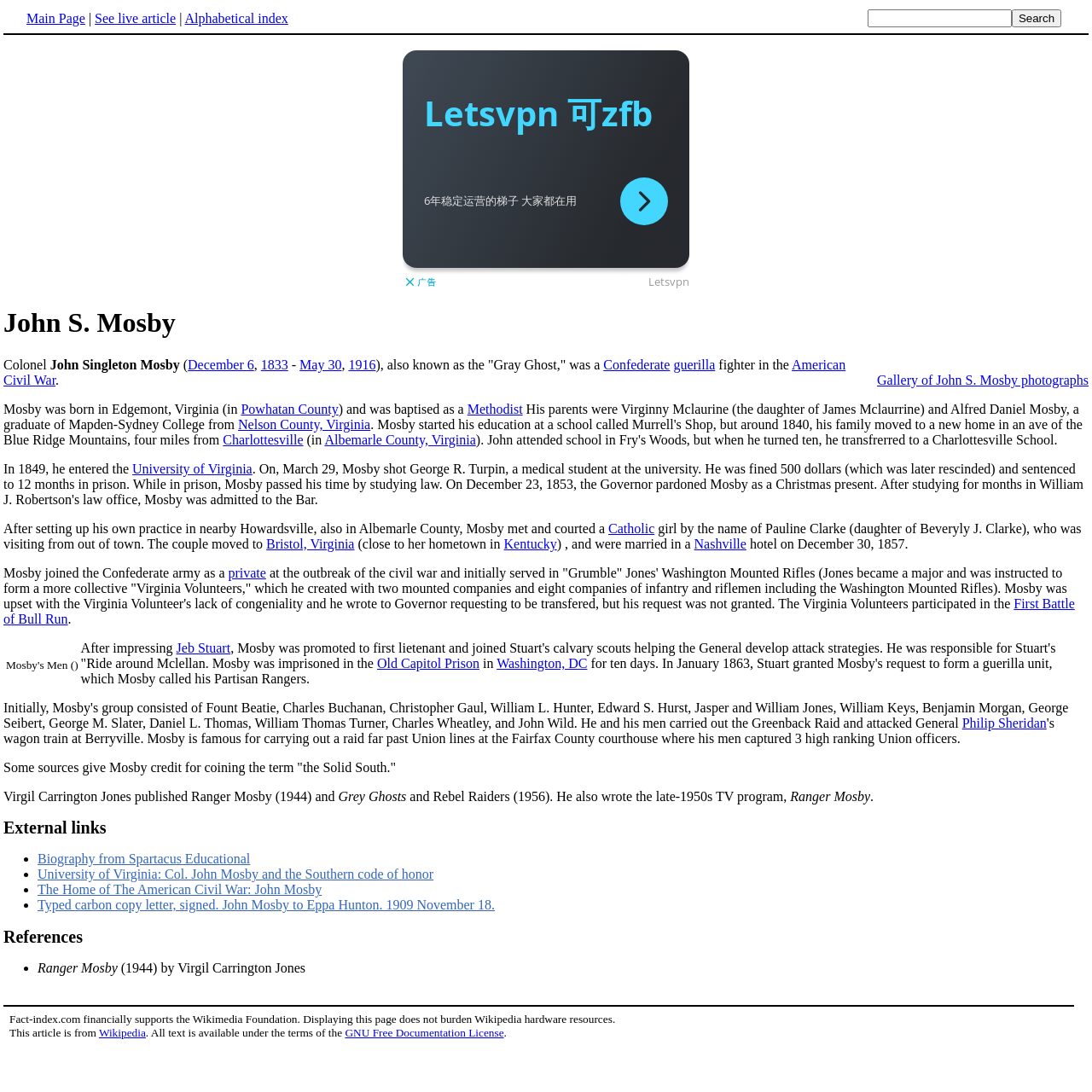Please determine the bounding box coordinates for the element that should be clicked to follow these instructions: "Contact us".

None